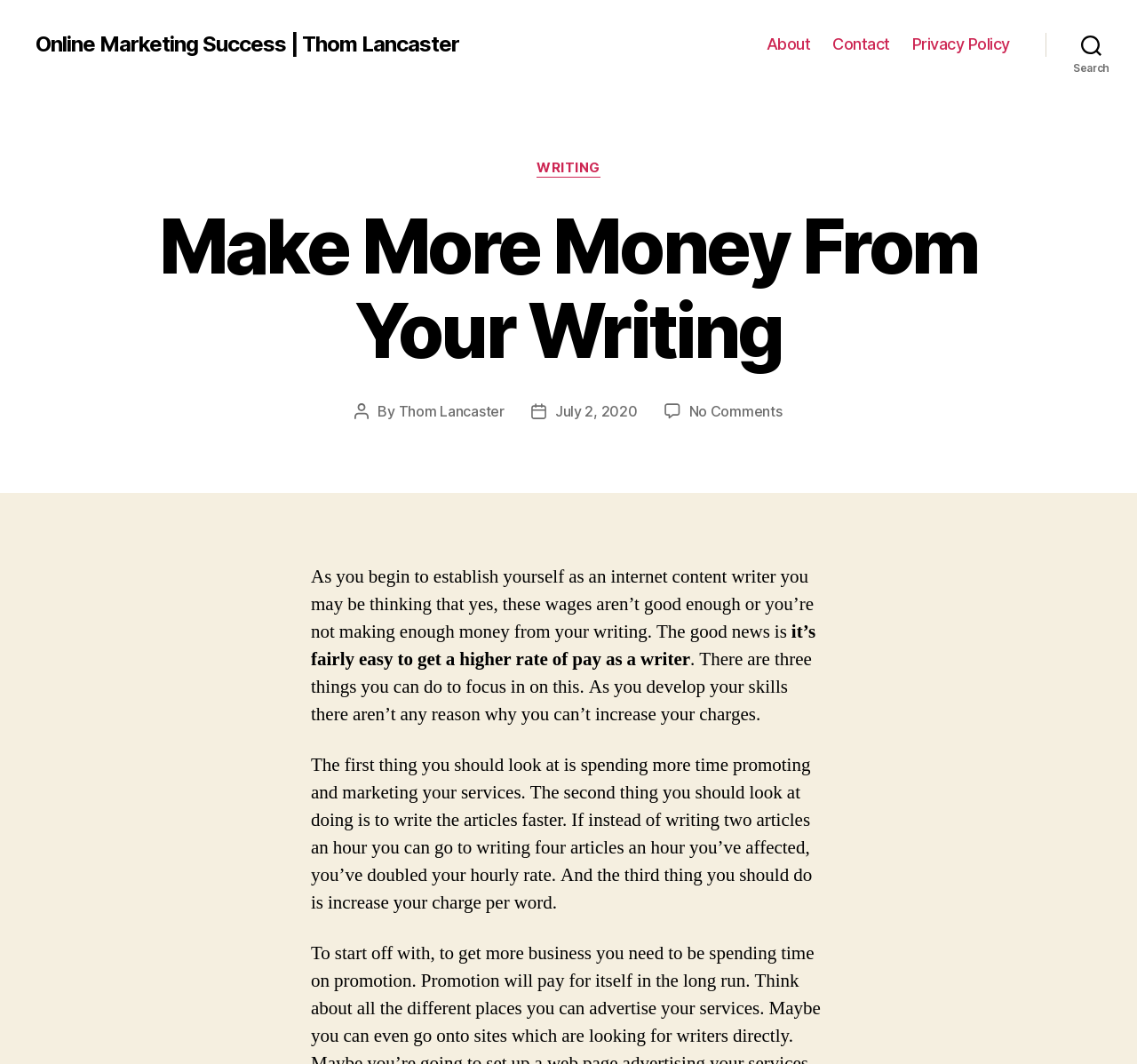Can you find the bounding box coordinates for the element to click on to achieve the instruction: "Search for something"?

[0.92, 0.023, 1.0, 0.06]